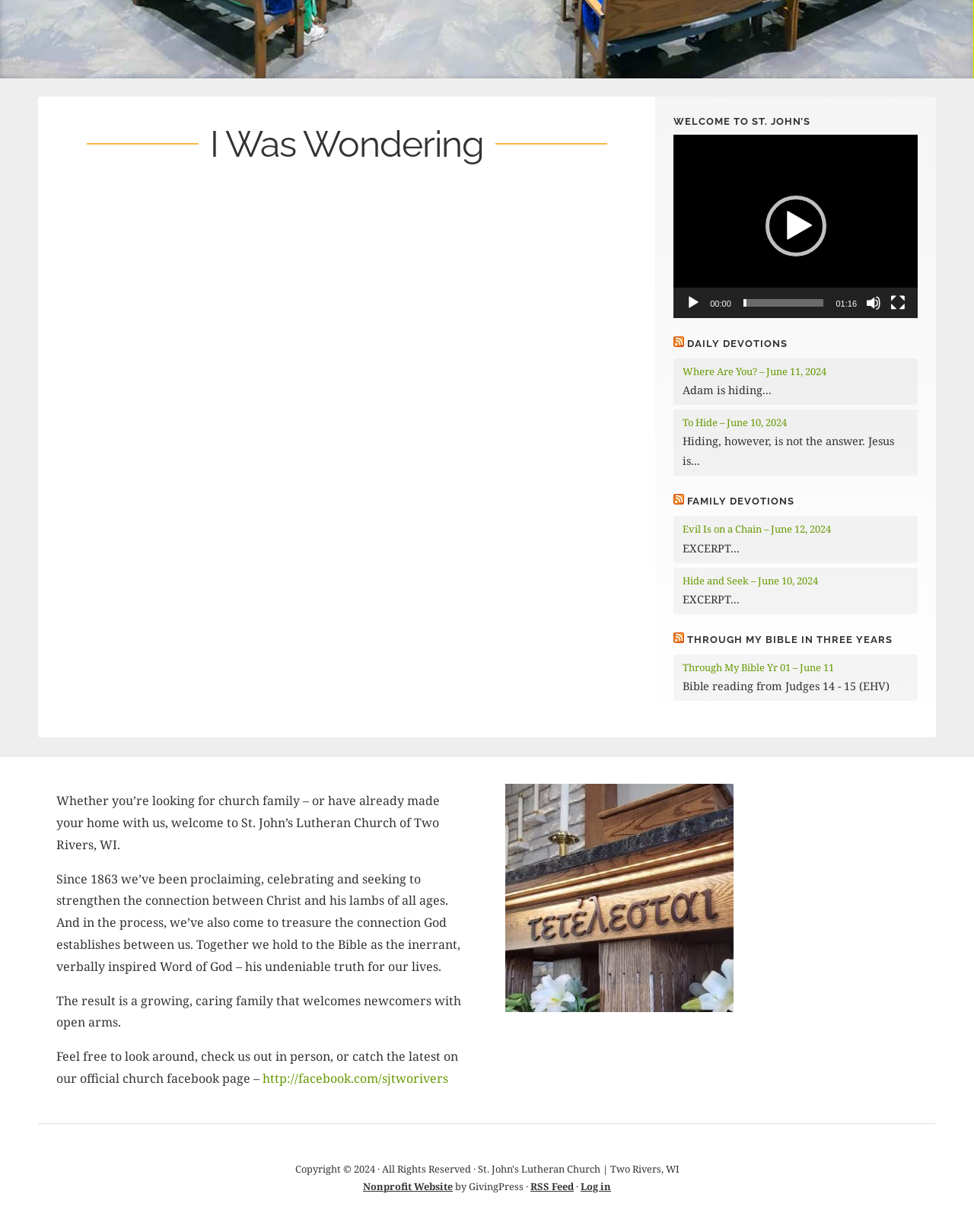Please determine the bounding box coordinates for the UI element described as: "aria-label="Play"".

[0.786, 0.159, 0.848, 0.208]